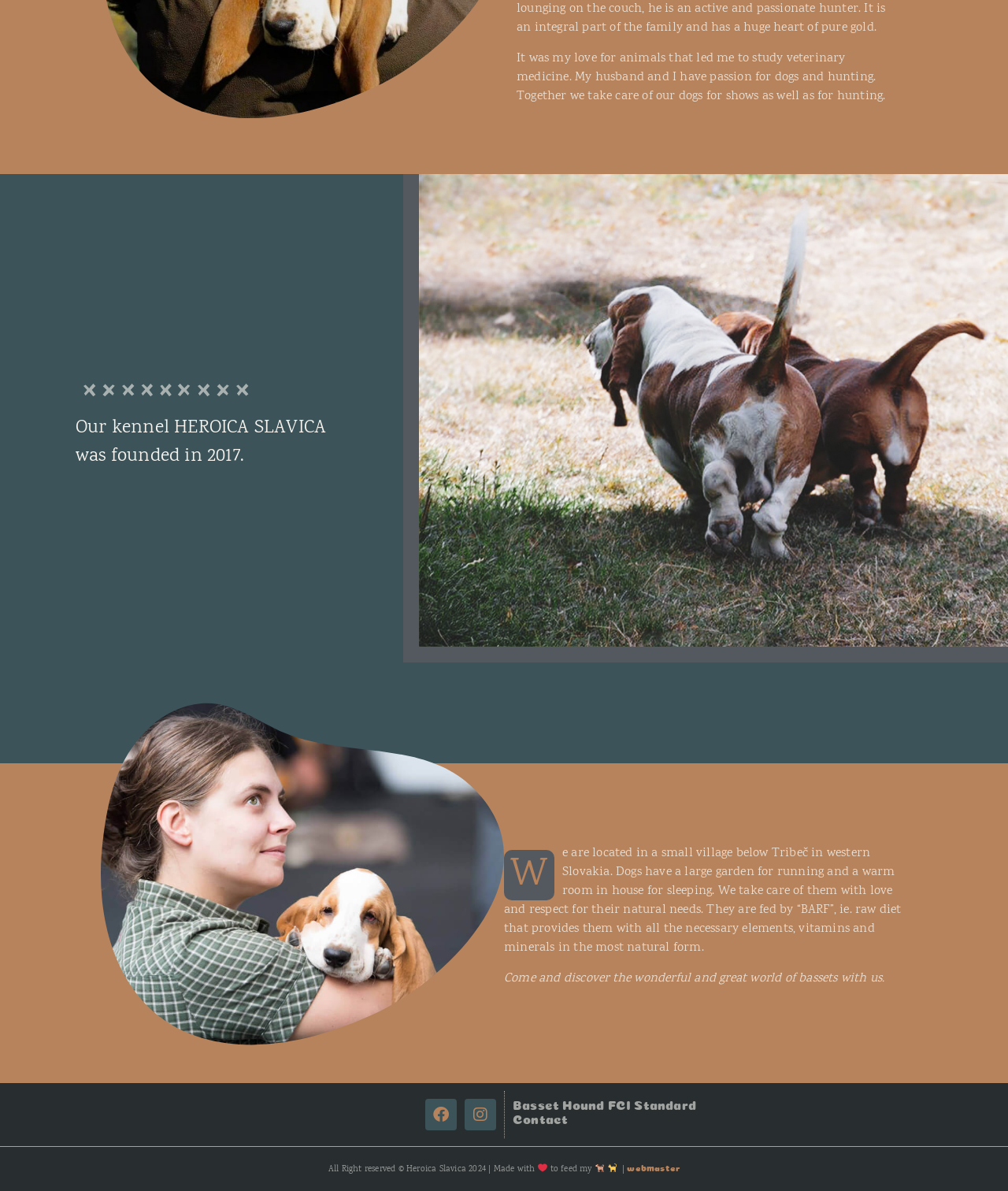Provide the bounding box coordinates of the HTML element this sentence describes: "Contact". The bounding box coordinates consist of four float numbers between 0 and 1, i.e., [left, top, right, bottom].

[0.509, 0.93, 0.564, 0.95]